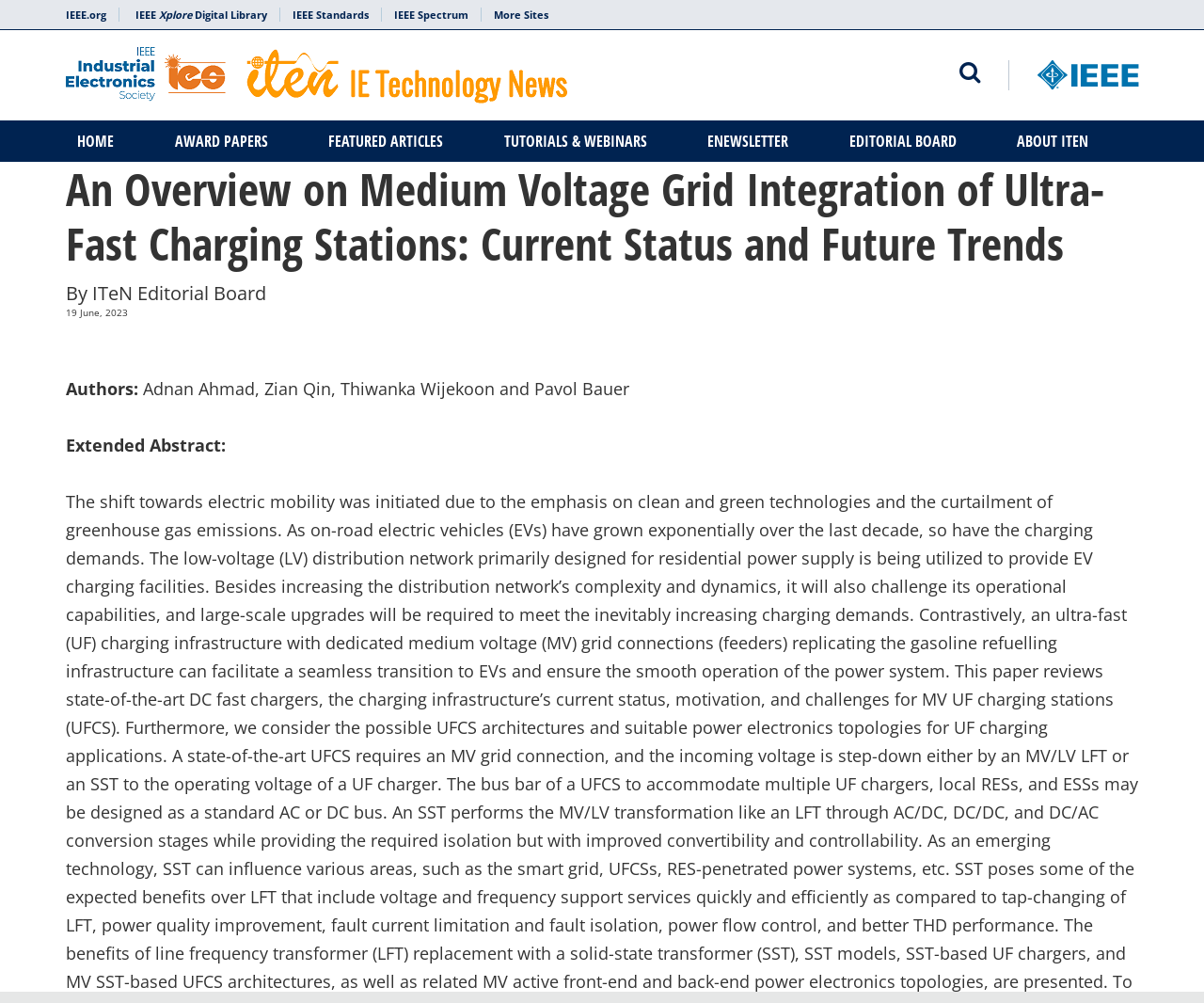Find and indicate the bounding box coordinates of the region you should select to follow the given instruction: "view the article by Adnan Ahmad et al.".

[0.055, 0.161, 0.945, 0.27]